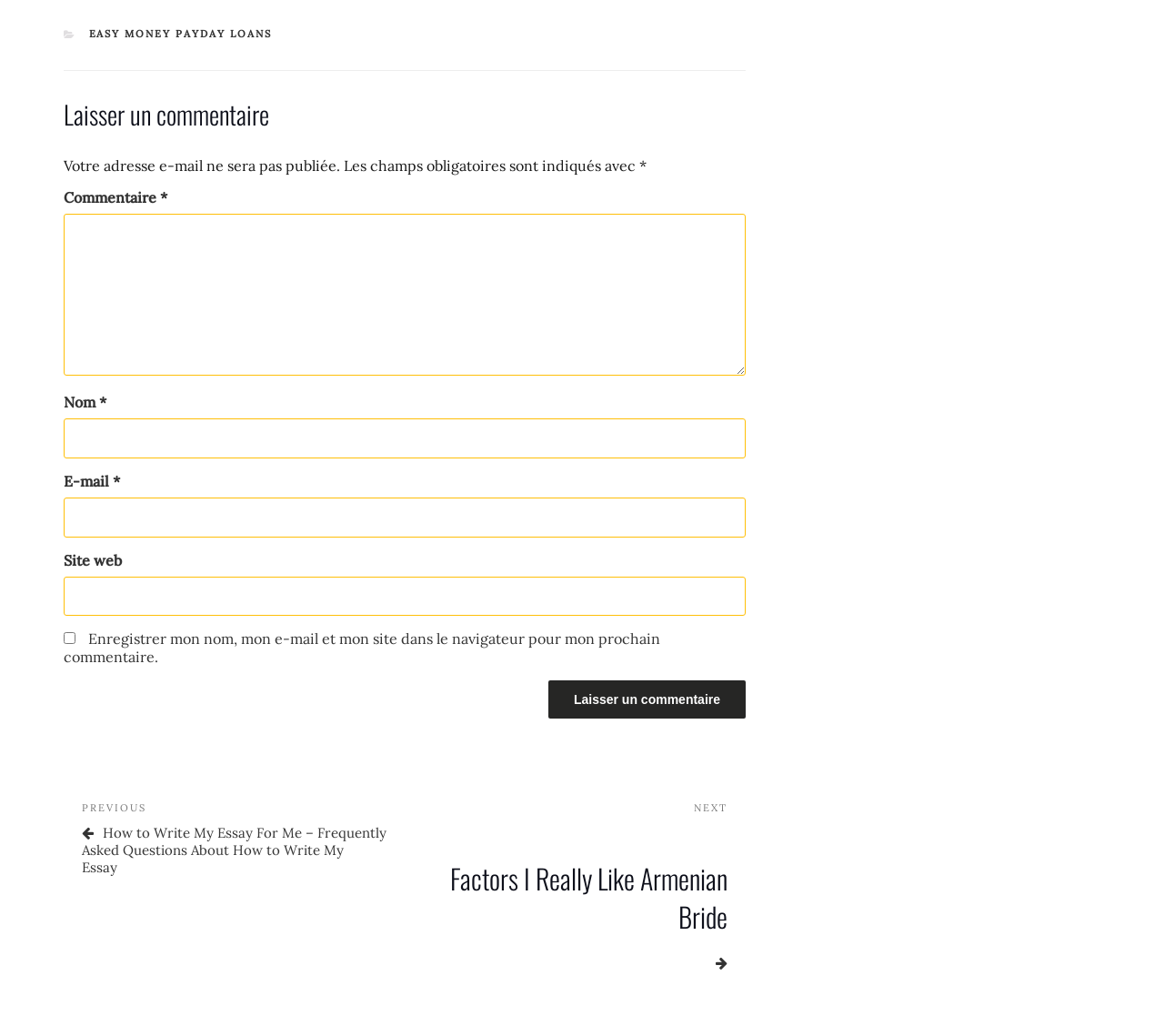What is the navigation section below the comment form for?
Provide a one-word or short-phrase answer based on the image.

To navigate between posts